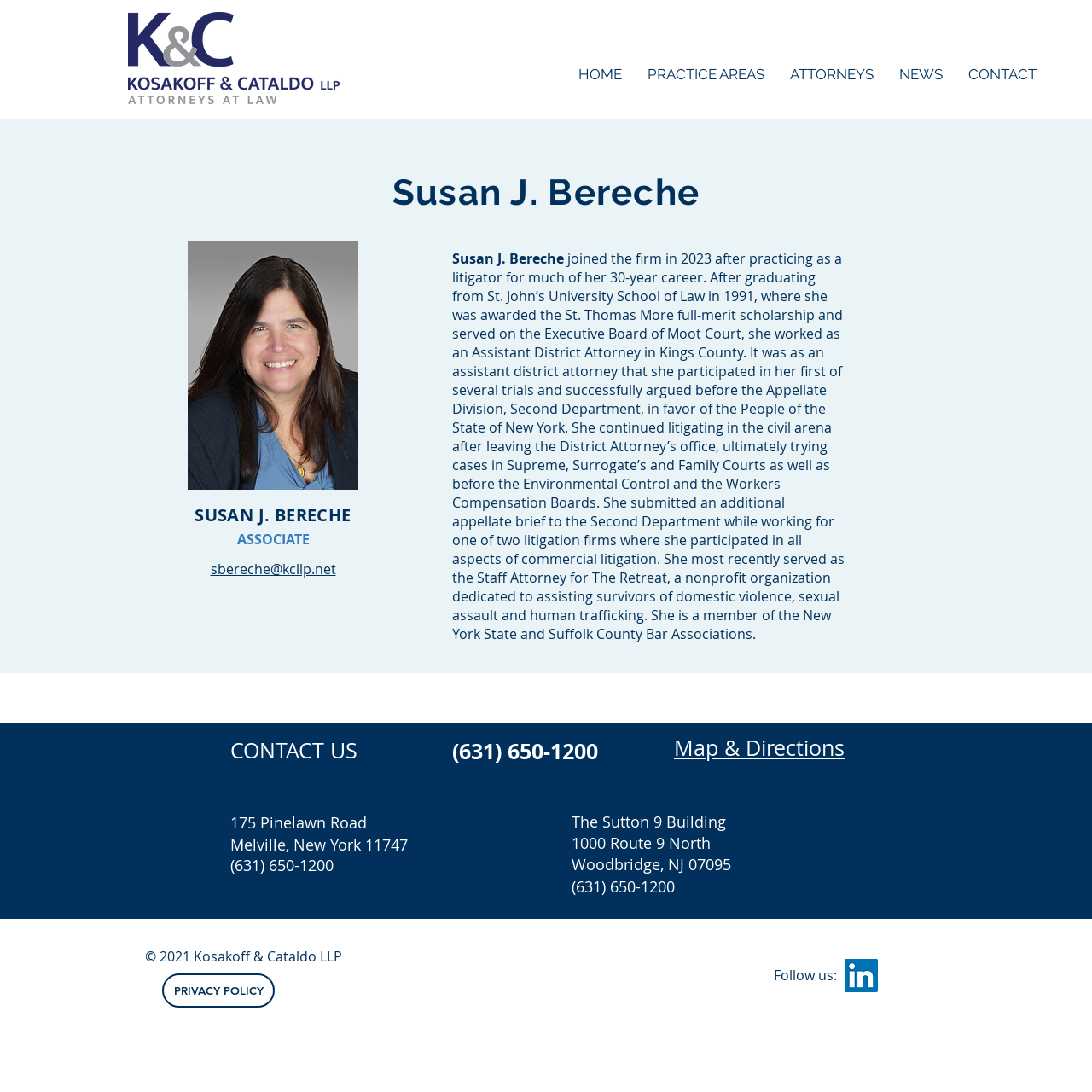Using the information in the image, give a detailed answer to the following question: What is the address of the Melville office?

I found this information by looking at the StaticText '175 Pinelawn Road' and the heading 'Melville, New York 11747' which are located in the CONTACT US section.